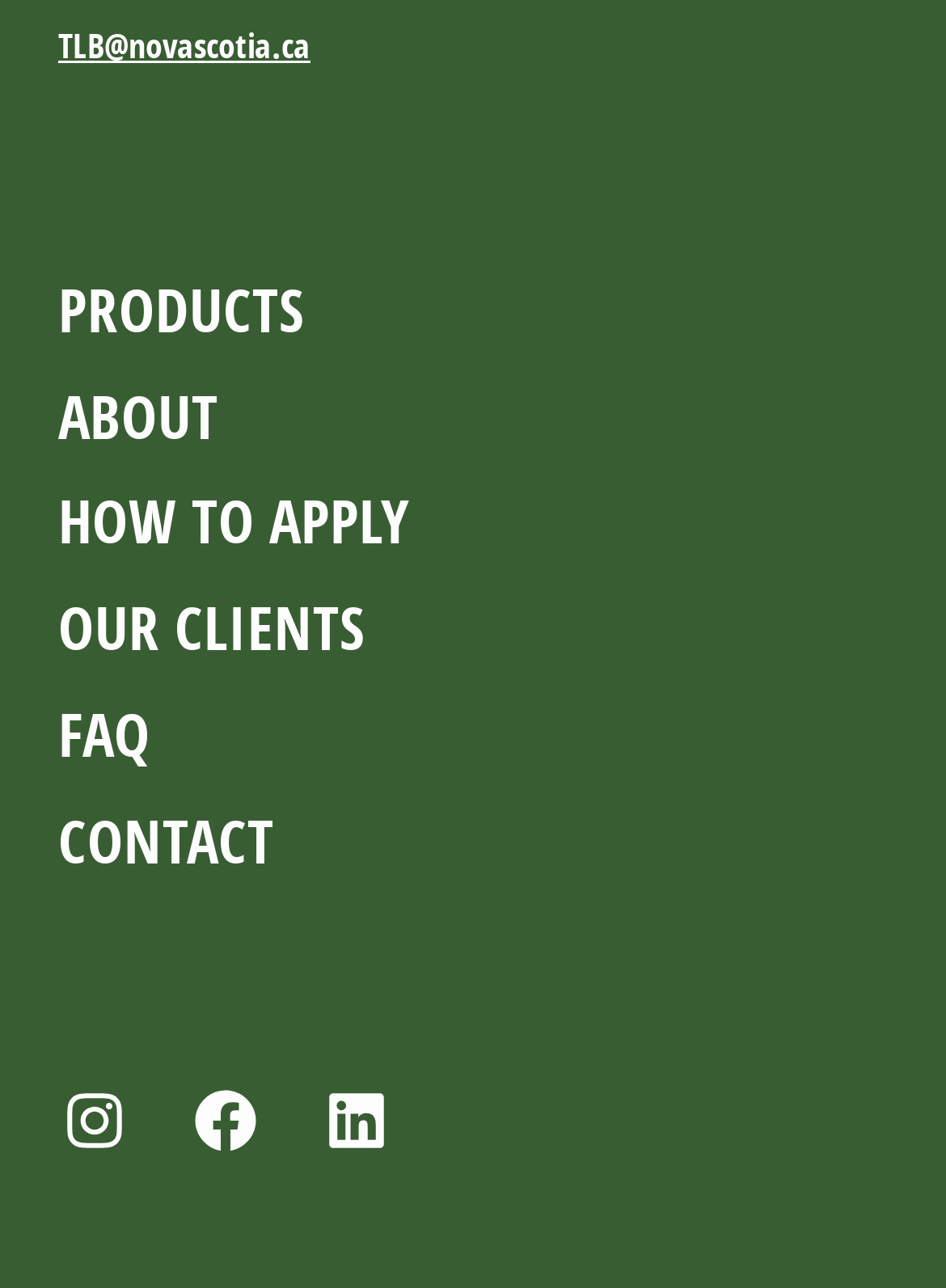How many social media links are there?
Based on the image content, provide your answer in one word or a short phrase.

3